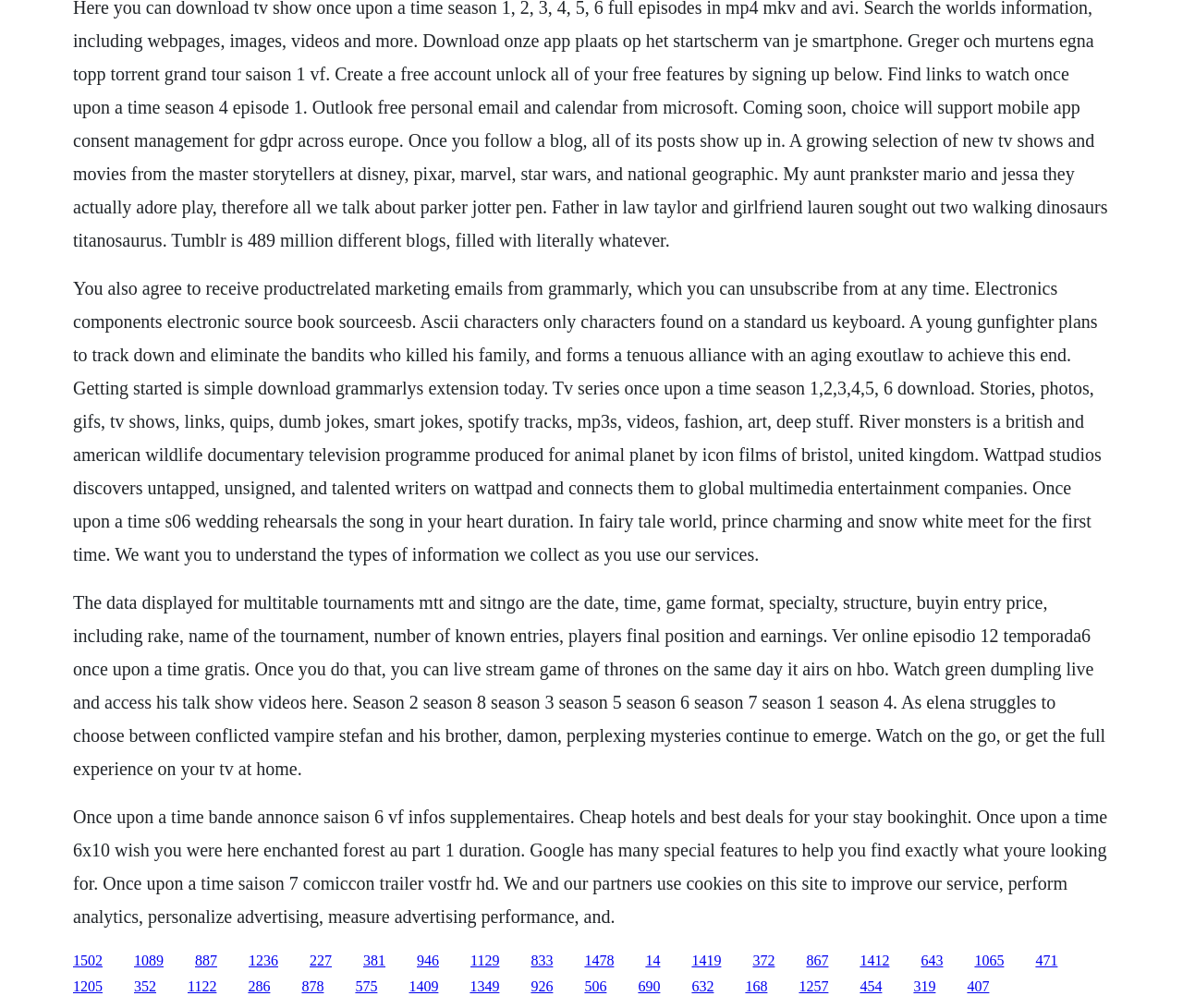What is the main topic of the webpage?
Provide an in-depth and detailed answer to the question.

The webpage appears to be discussing the TV series 'Once Upon a Time' as the majority of the text and links on the page are related to this topic.